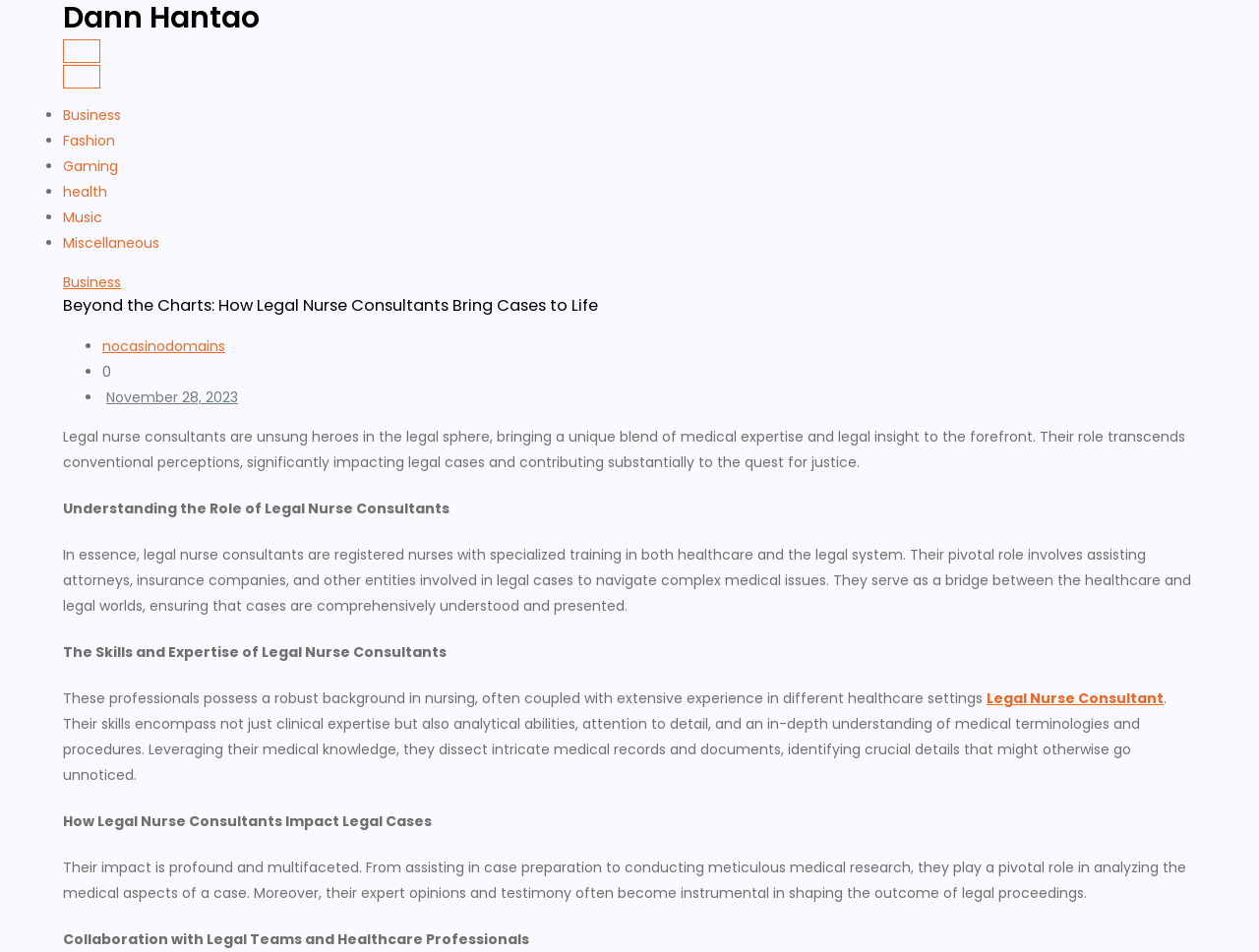What do legal nurse consultants do with medical records and documents?
Kindly offer a comprehensive and detailed response to the question.

The webpage states that legal nurse consultants dissect intricate medical records and documents, identifying crucial details that might otherwise go unnoticed. They leverage their medical knowledge to analyze these records and documents.